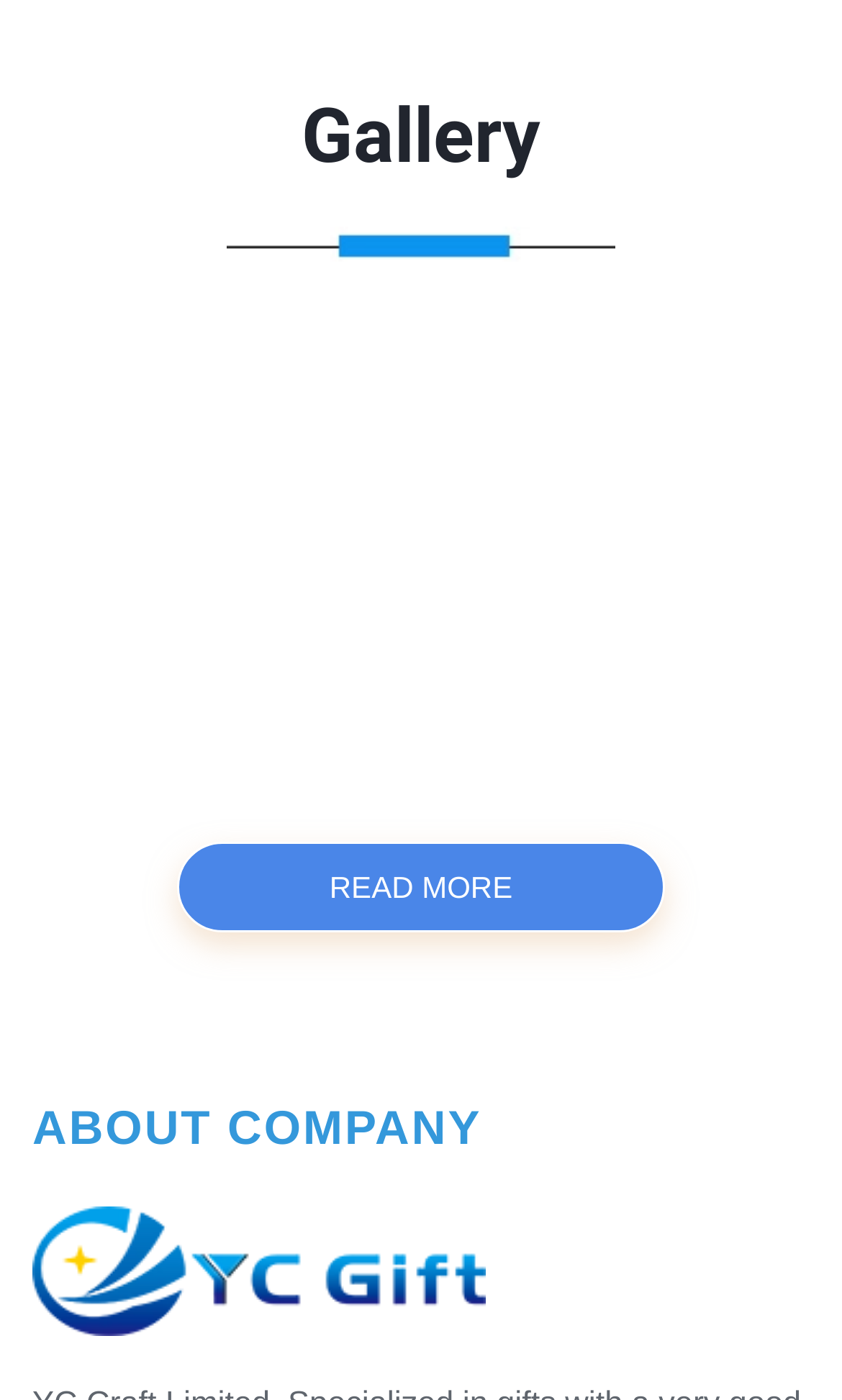Pinpoint the bounding box coordinates of the area that should be clicked to complete the following instruction: "click the link with number 17". The coordinates must be given as four float numbers between 0 and 1, i.e., [left, top, right, bottom].

[0.077, 0.341, 0.236, 0.437]